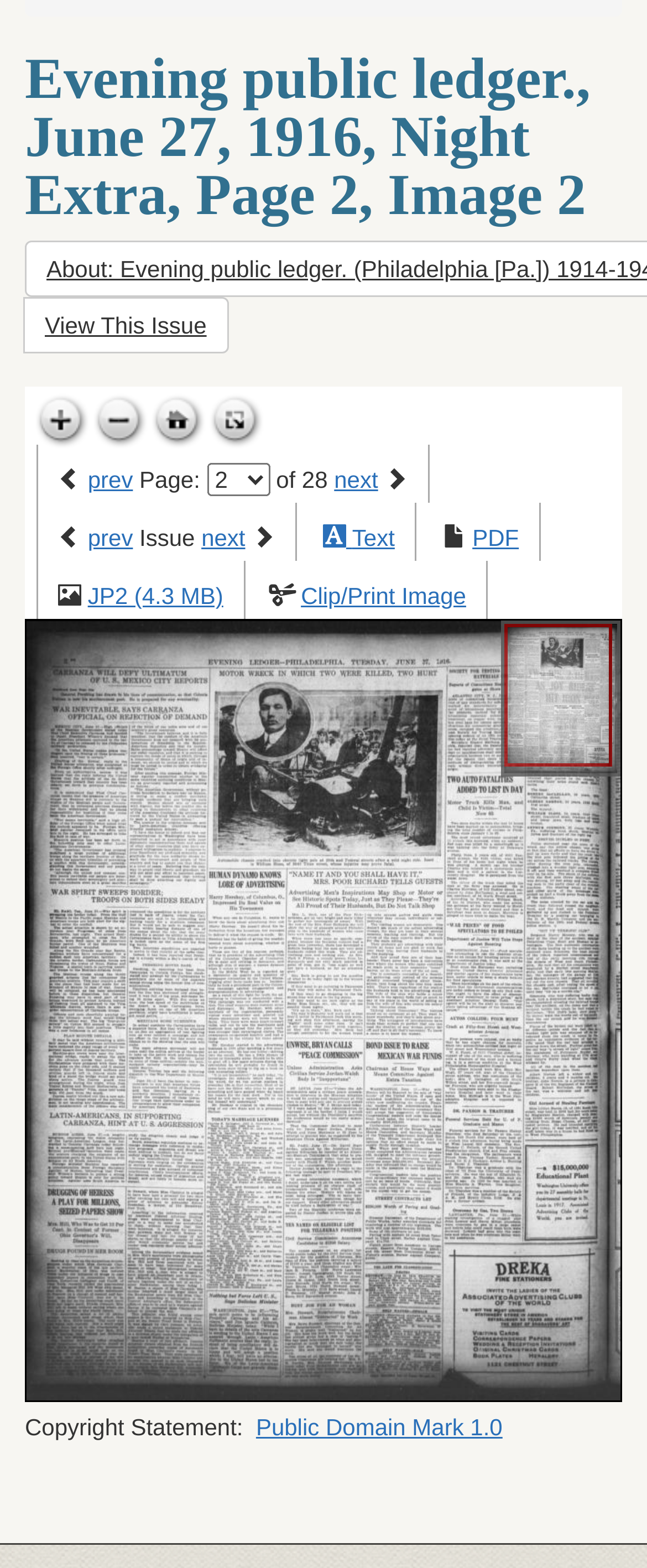Given the webpage screenshot, identify the bounding box of the UI element that matches this description: "PDF".

[0.73, 0.334, 0.802, 0.351]